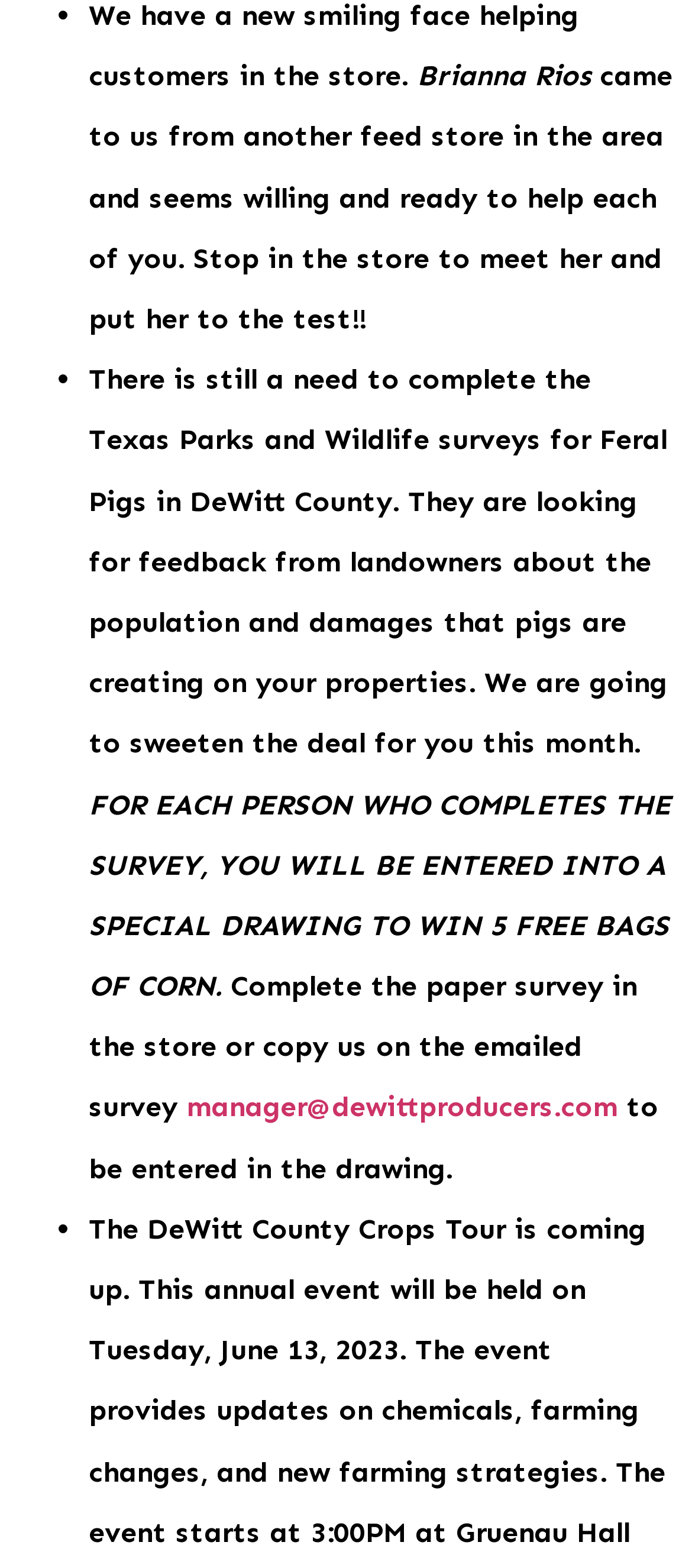Find and provide the bounding box coordinates for the UI element described with: "manager@dewittproducers.com".

[0.269, 0.695, 0.892, 0.717]